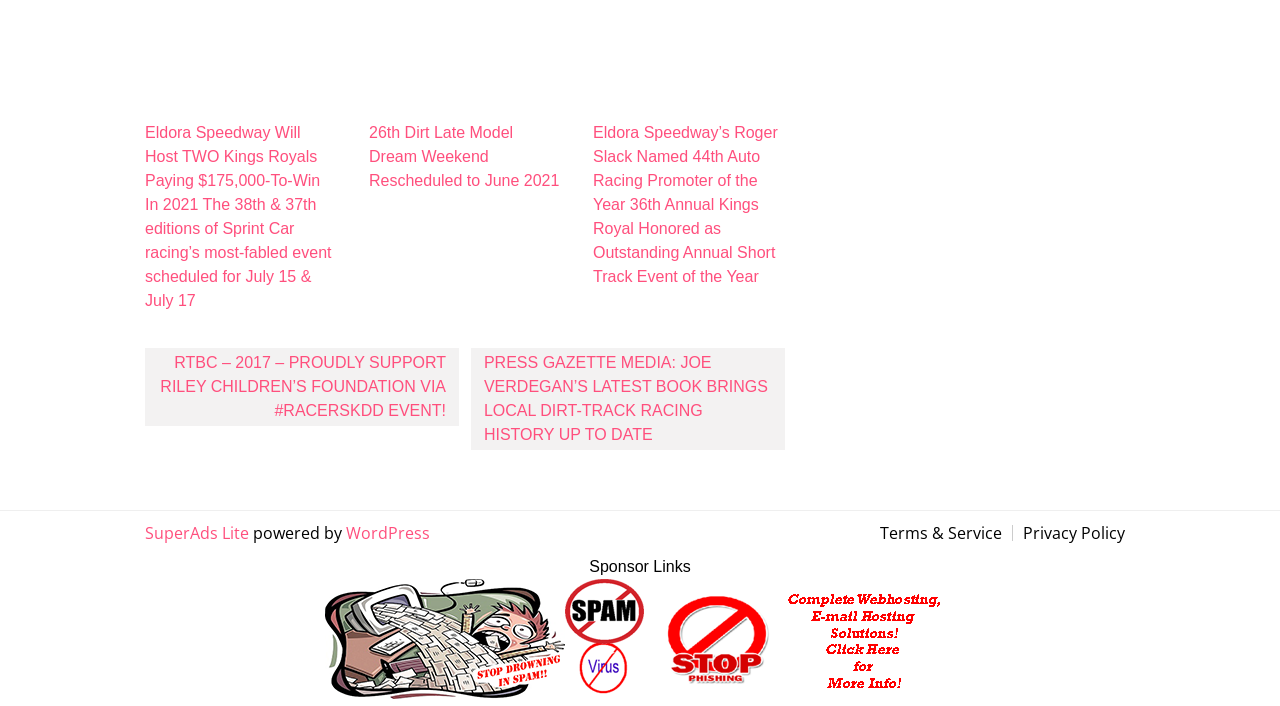Using the webpage screenshot and the element description Terms & Service, determine the bounding box coordinates. Specify the coordinates in the format (top-left x, top-left y, bottom-right x, bottom-right y) with values ranging from 0 to 1.

[0.68, 0.744, 0.791, 0.767]